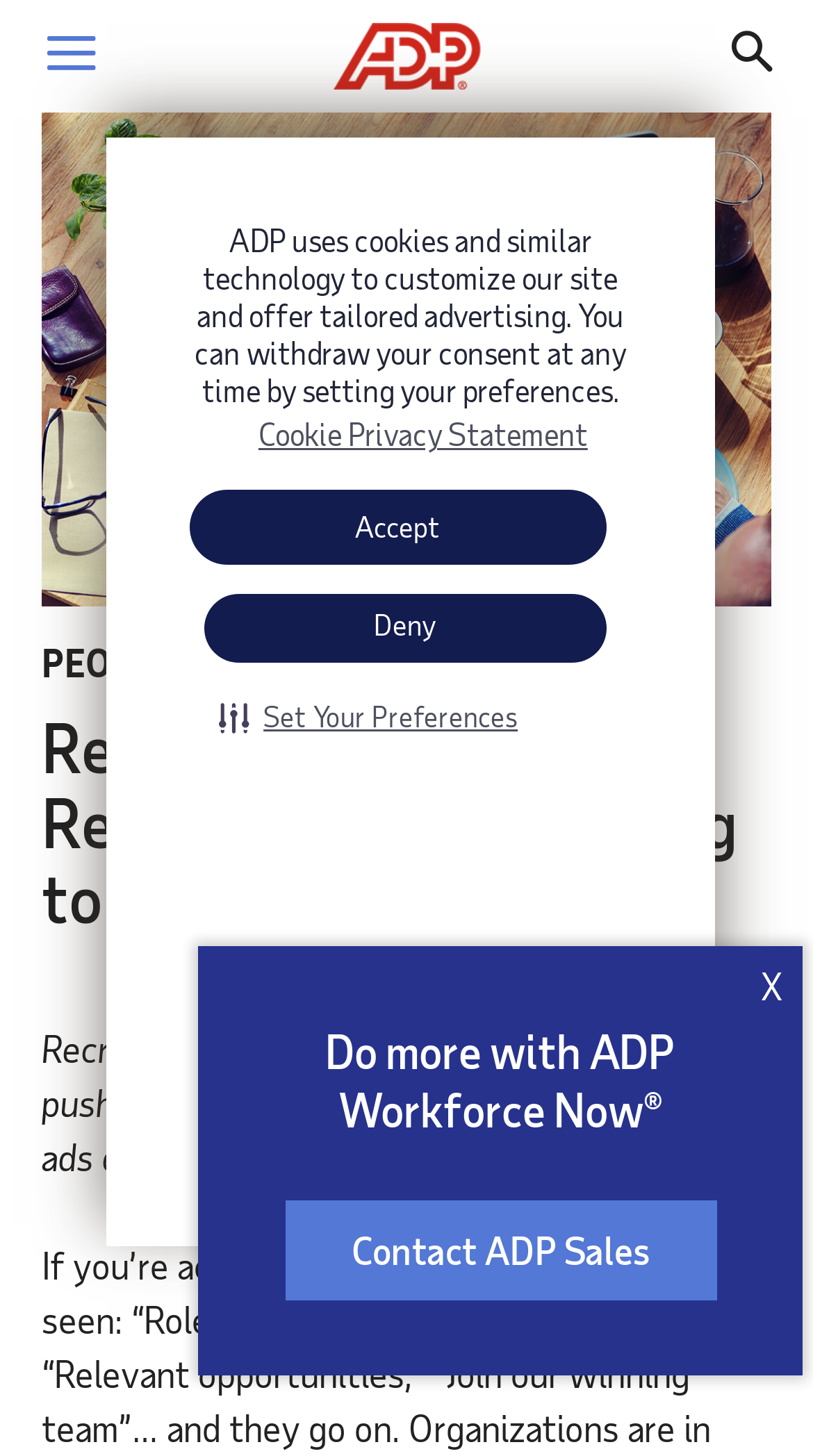Generate the title text from the webpage.

Revamping Your Recruitment Advertising to Maximize ROI